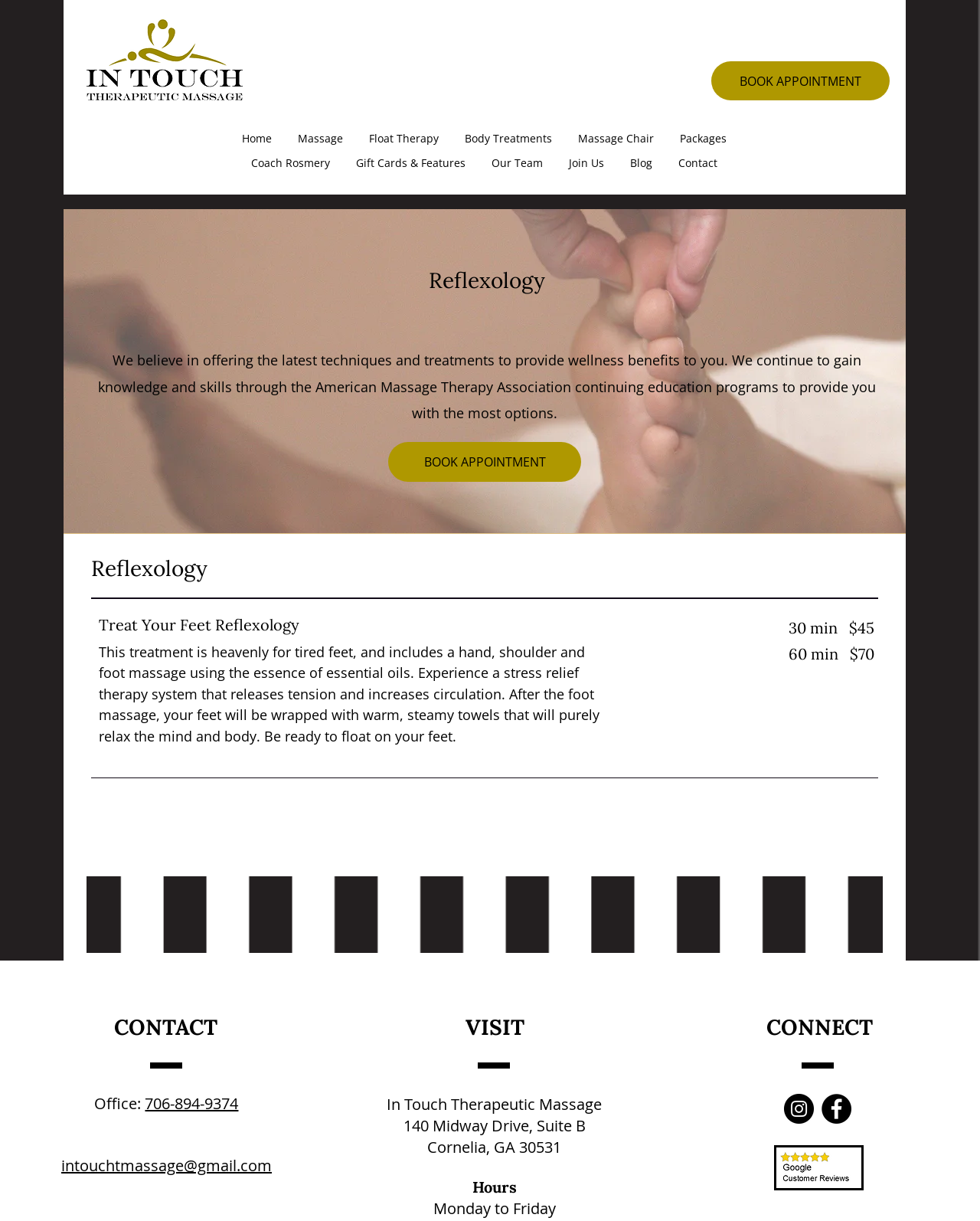Could you determine the bounding box coordinates of the clickable element to complete the instruction: "Click the Home link"? Provide the coordinates as four float numbers between 0 and 1, i.e., [left, top, right, bottom].

[0.247, 0.107, 0.277, 0.12]